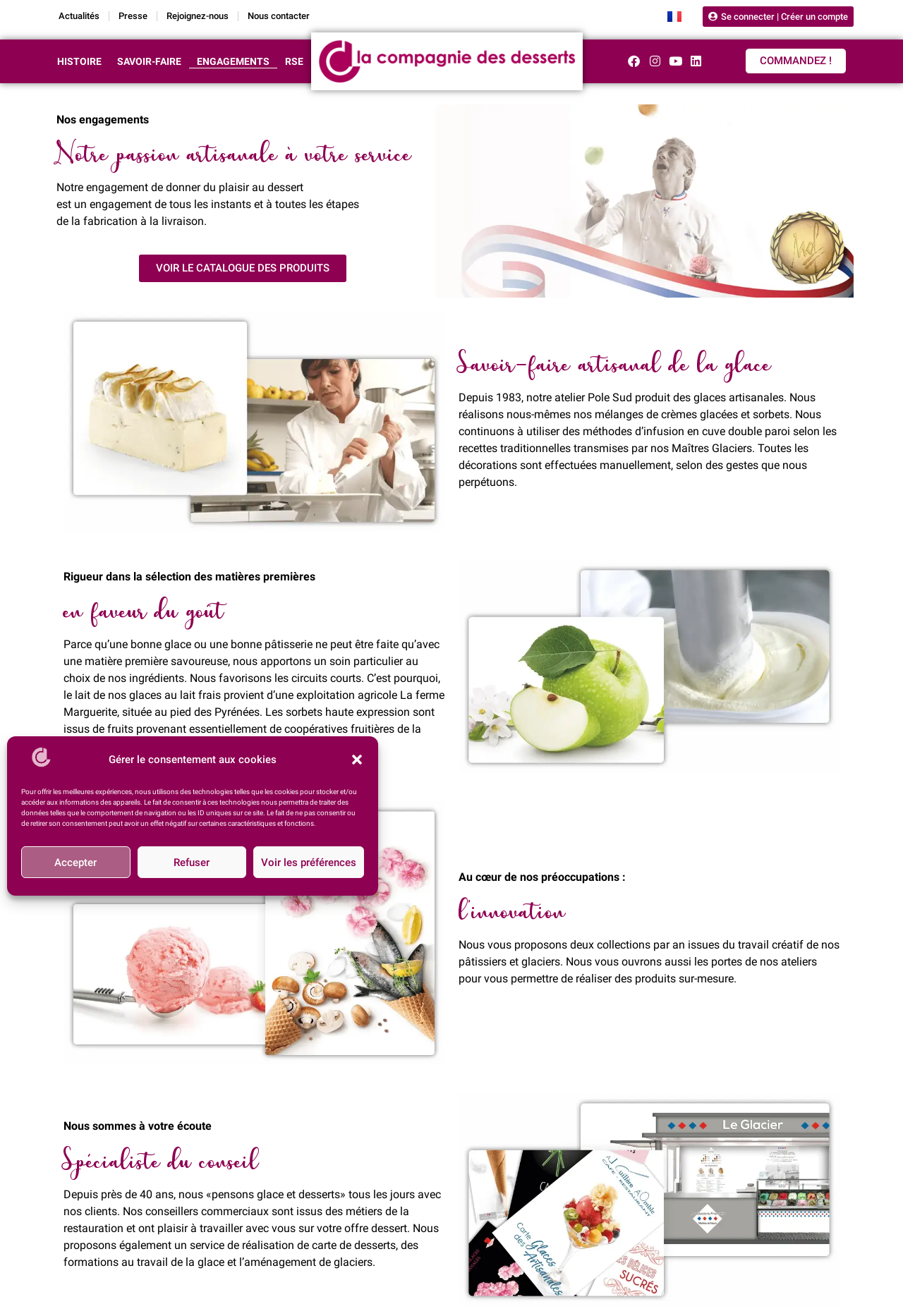What is the company's passion?
Please provide a detailed answer to the question.

The company's passion is obtained from the heading element 'Notre passion artisanale à votre service' which indicates that the company is passionate about providing artisanal desserts to its customers.